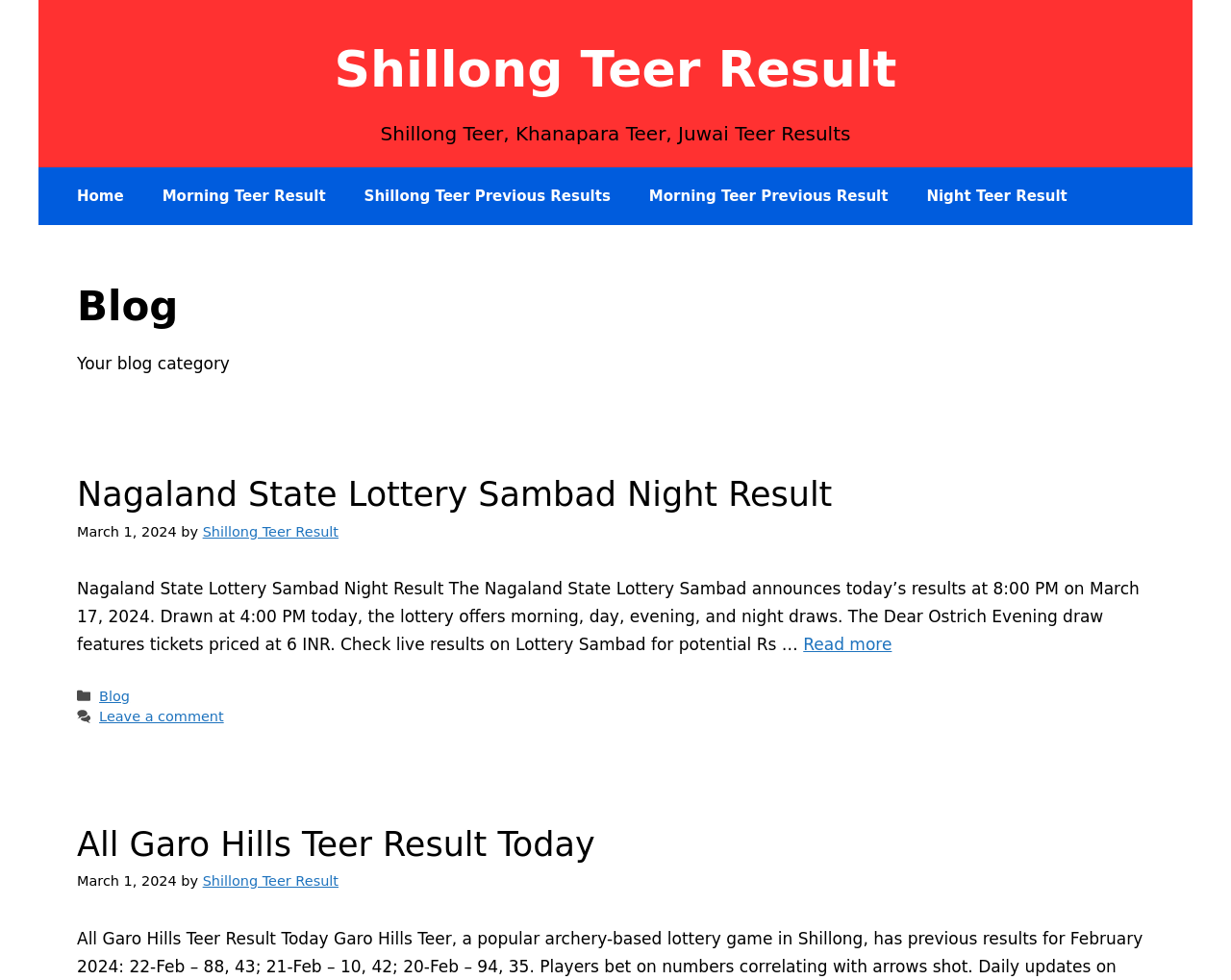Please find the bounding box coordinates of the element's region to be clicked to carry out this instruction: "Leave a comment".

[0.081, 0.724, 0.182, 0.739]